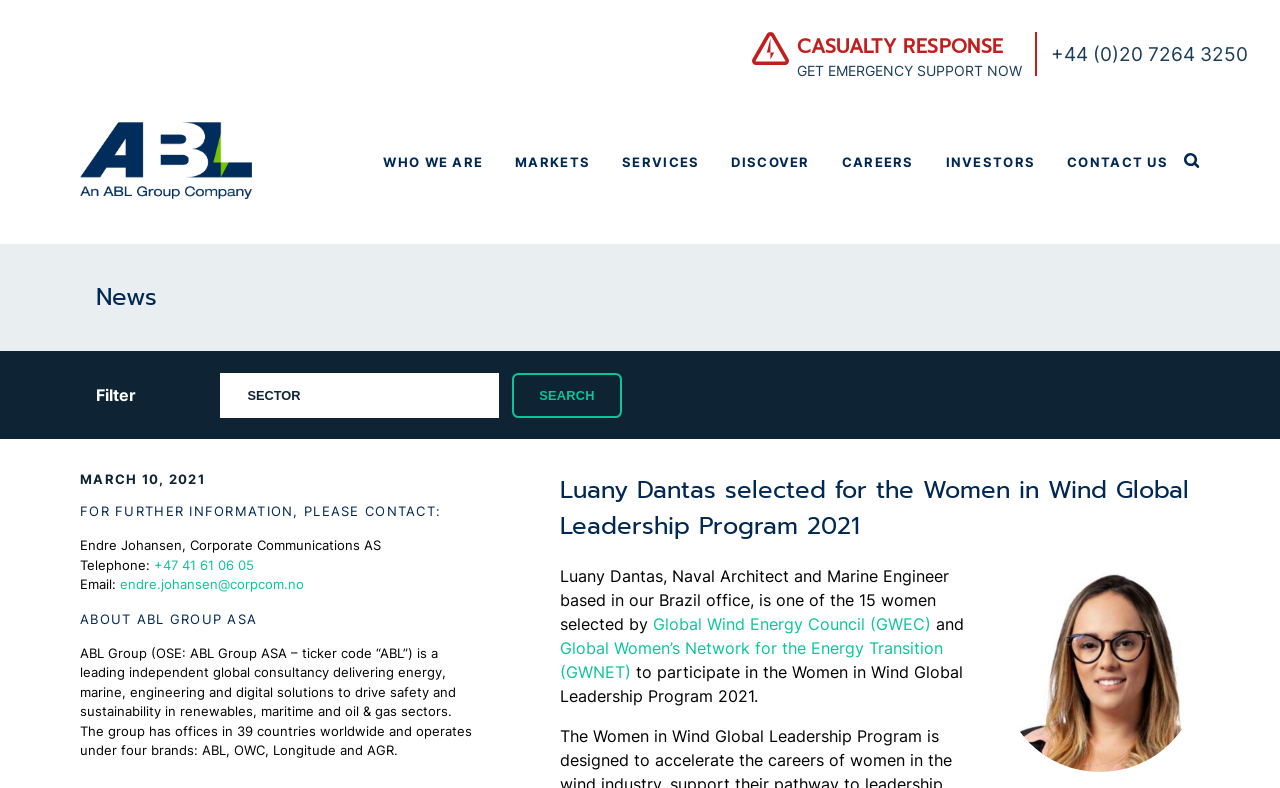Identify the bounding box coordinates of the area you need to click to perform the following instruction: "Click the 'Add to Cart' button".

None